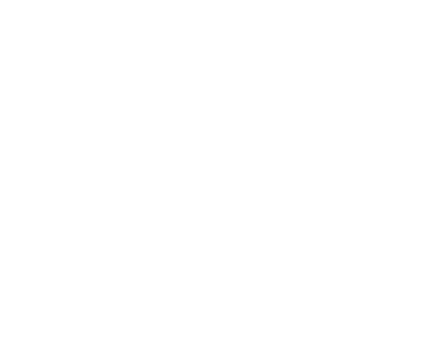Construct a detailed narrative about the image.

This image showcases the "Zhanghua - Professional Stainless Steel V Type Mixer Machine," a specialized blending equipment designed for efficient mixing of dry and wet materials. The machine is characterized by its V-shaped design, which facilitates the homogeneous blending of various substances, ensuring minimal segregation and achieving a consistent mixture. Zhanghua, a notable manufacturer, emphasizes the durability and quality of materials used in this machine, making it a reliable choice for industries such as pharmaceuticals, food processing, and chemicals. This equipment not only enhances production efficiency but also adheres to high hygiene standards, catering to the needs of diverse manufacturing processes.